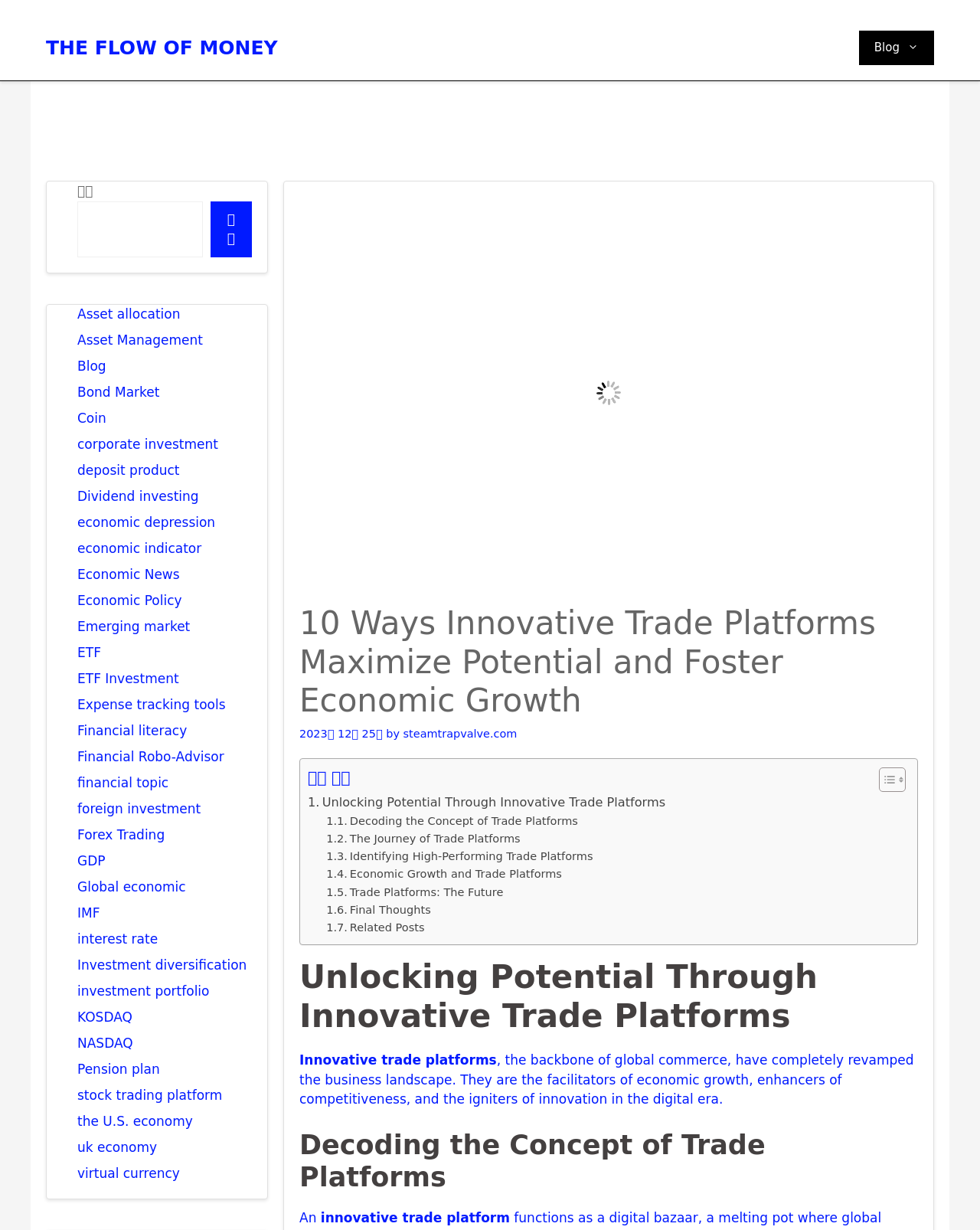Respond with a single word or phrase to the following question: What is the date of the article?

2023년 12월 25일